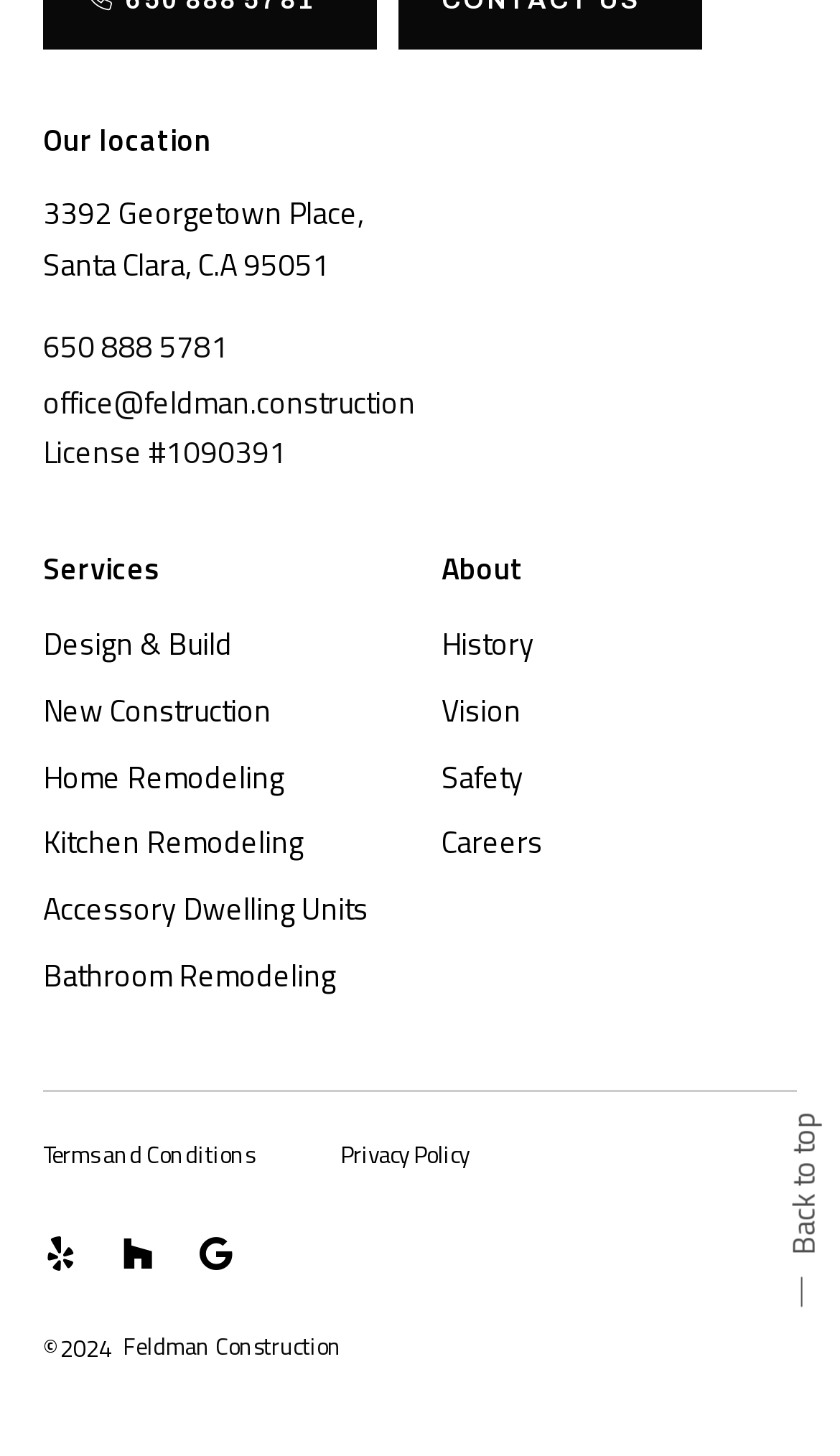Please respond to the question using a single word or phrase:
What is the company's license number?

1090391